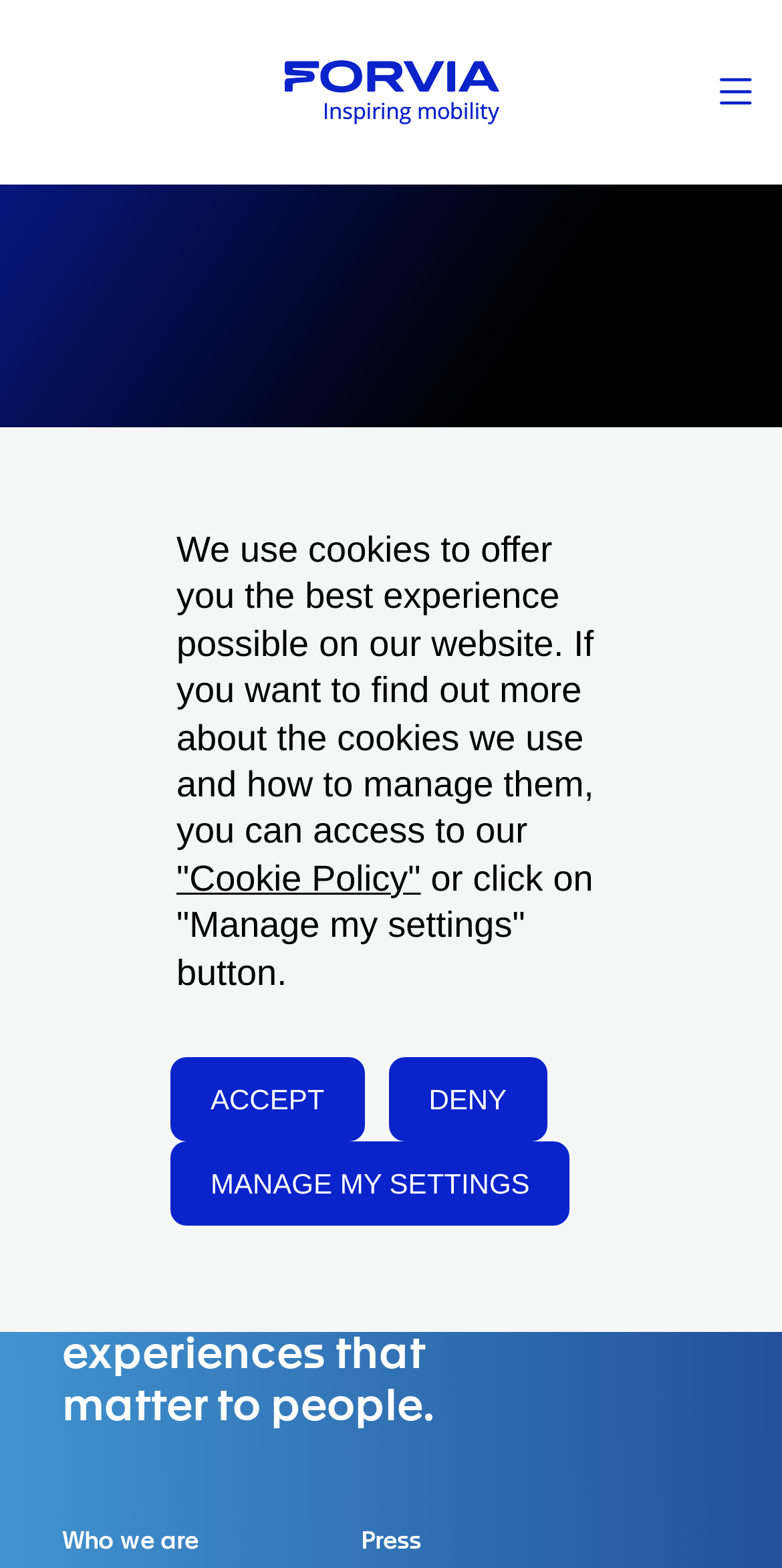What is the current stock price of the company?
Answer with a single word or phrase, using the screenshot for reference.

13.40